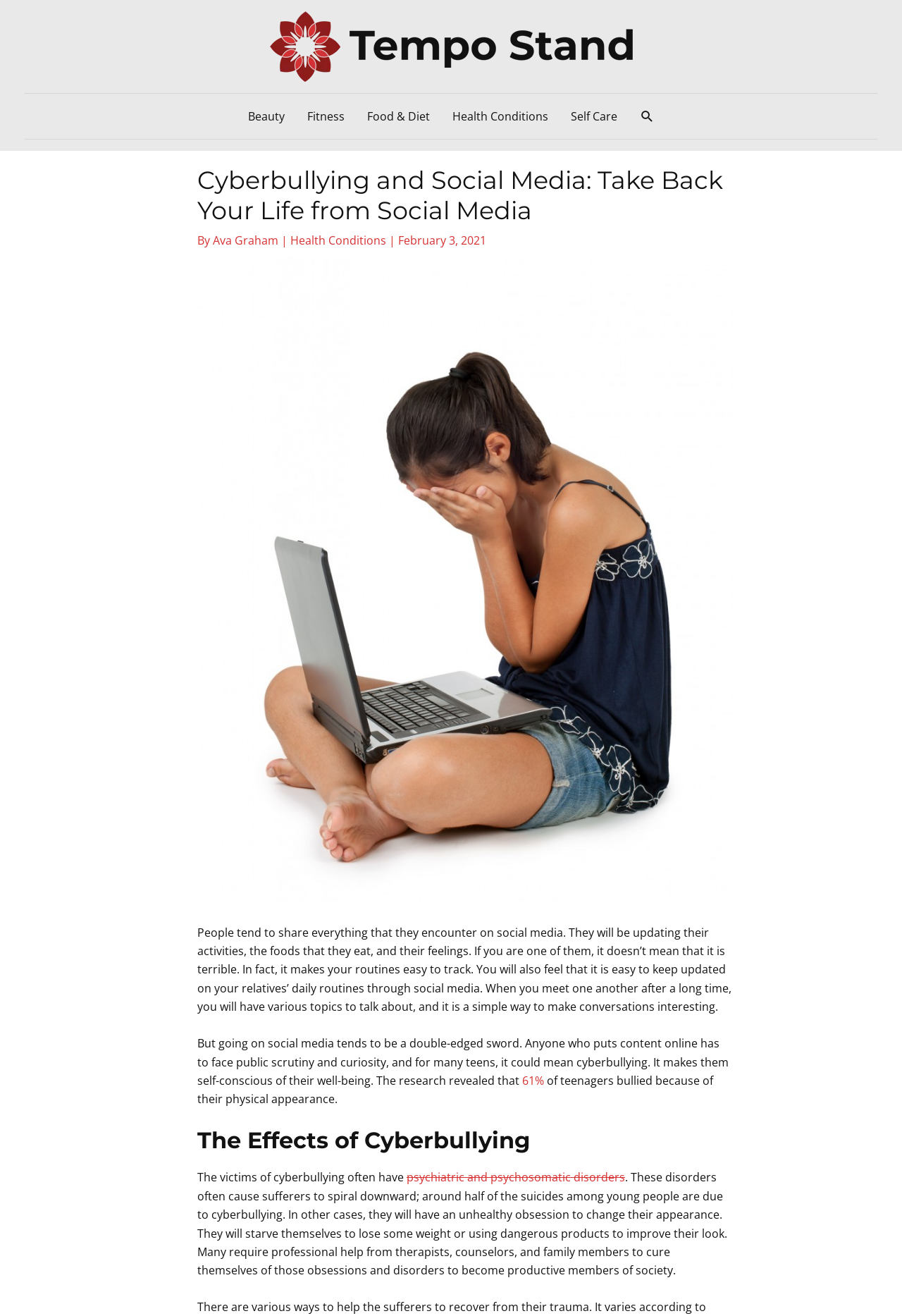Given the description "psychiatric and psychosomatic disorders", provide the bounding box coordinates of the corresponding UI element.

[0.451, 0.889, 0.693, 0.901]